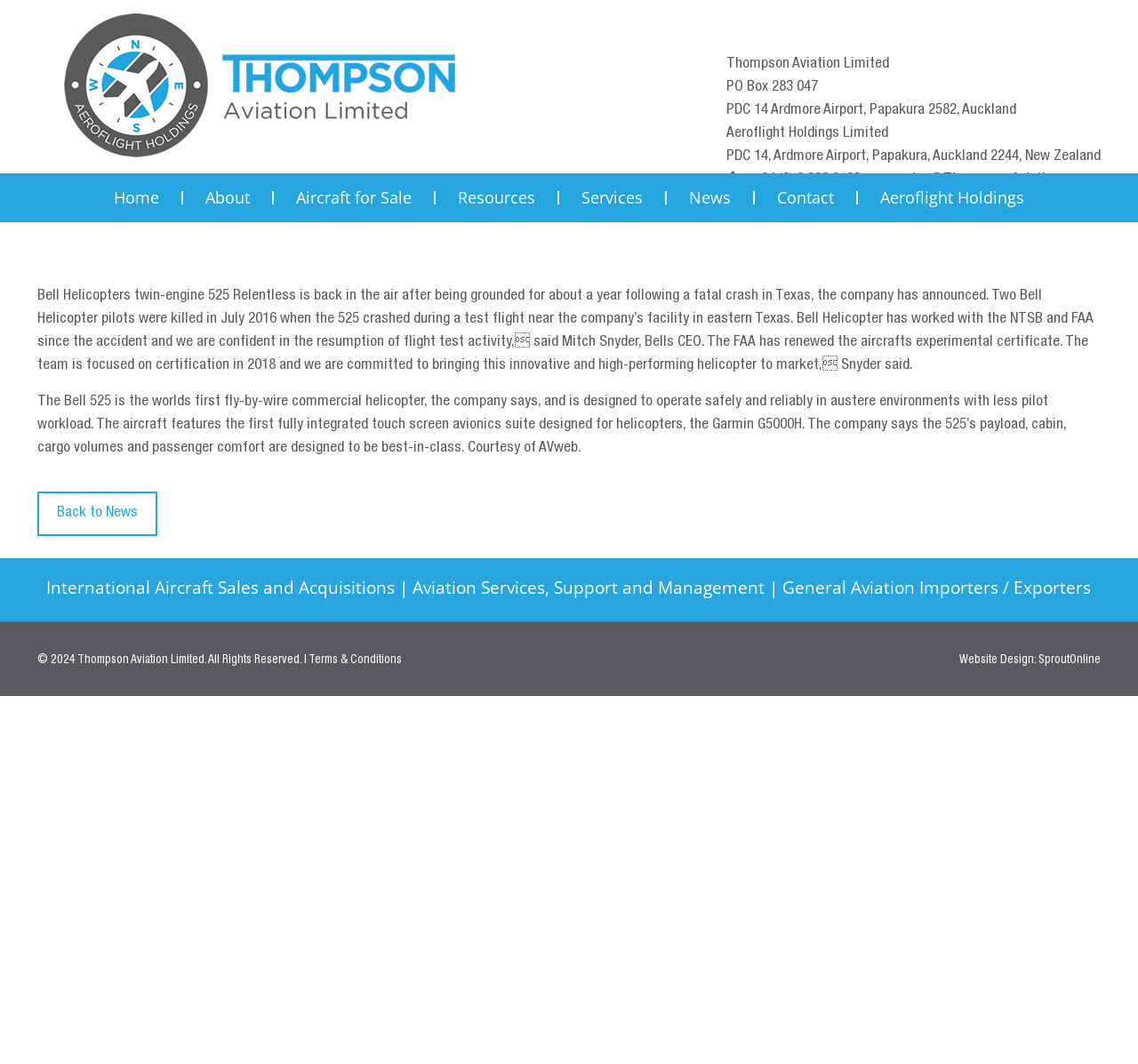Locate the UI element described as follows: "About". Return the bounding box coordinates as four float numbers between 0 and 1 in the order [left, top, right, bottom].

[0.161, 0.163, 0.241, 0.209]